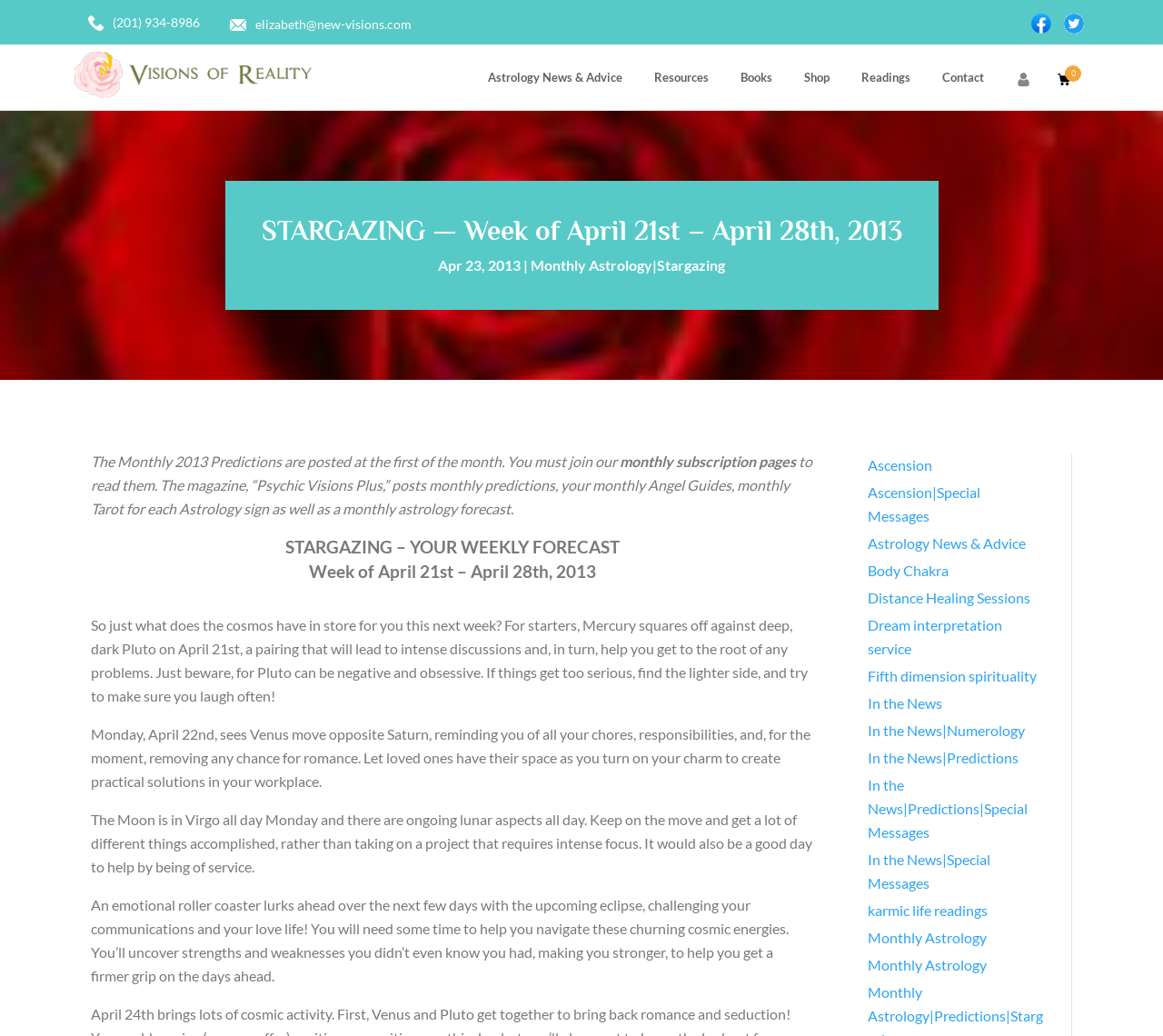Find the bounding box of the element with the following description: "In the News". The coordinates must be four float numbers between 0 and 1, formatted as [left, top, right, bottom].

[0.746, 0.67, 0.81, 0.695]